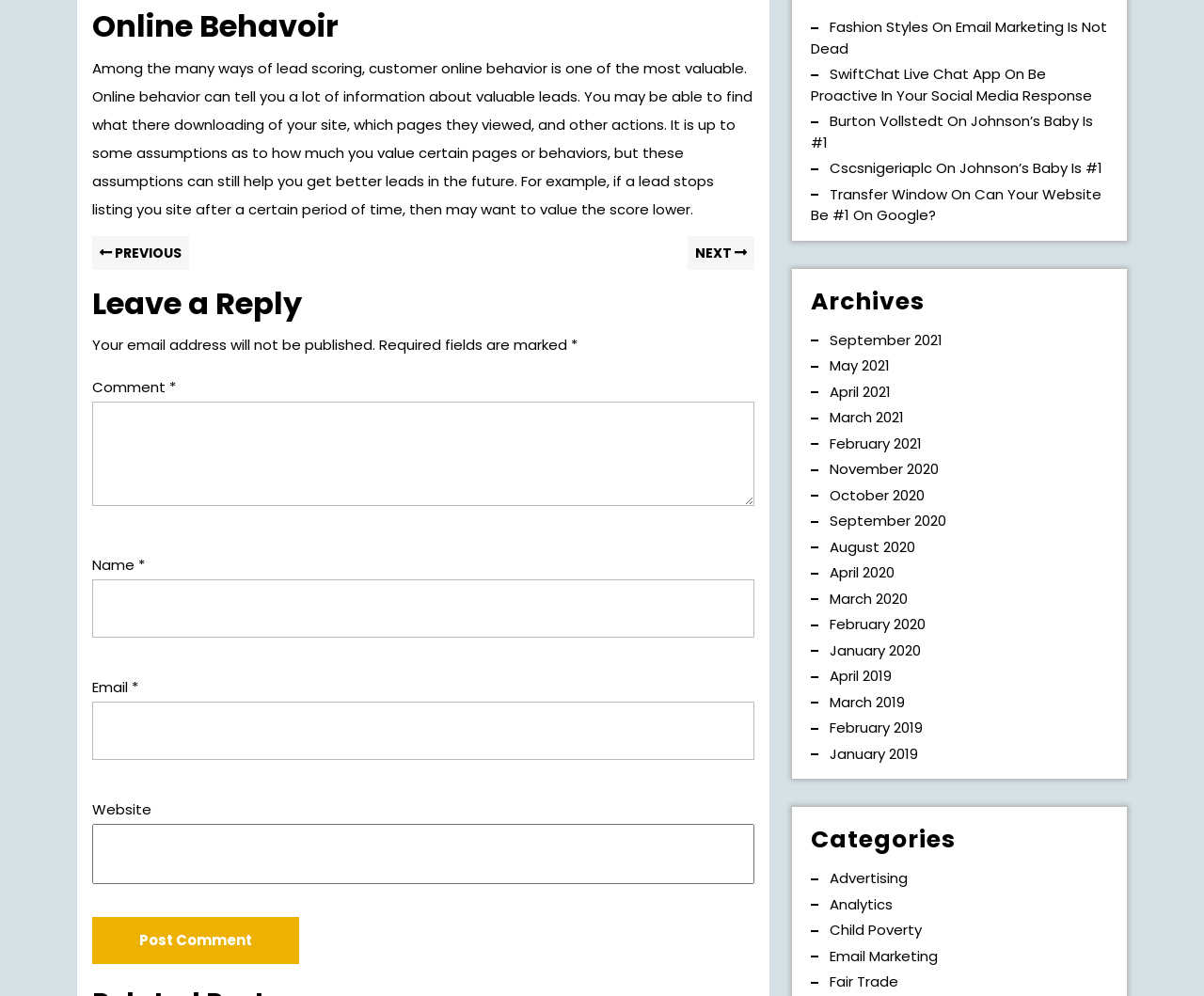Identify the bounding box coordinates for the UI element described by the following text: "parent_node: Email * aria-describedby="email-notes" name="email"". Provide the coordinates as four float numbers between 0 and 1, in the format [left, top, right, bottom].

[0.077, 0.705, 0.627, 0.763]